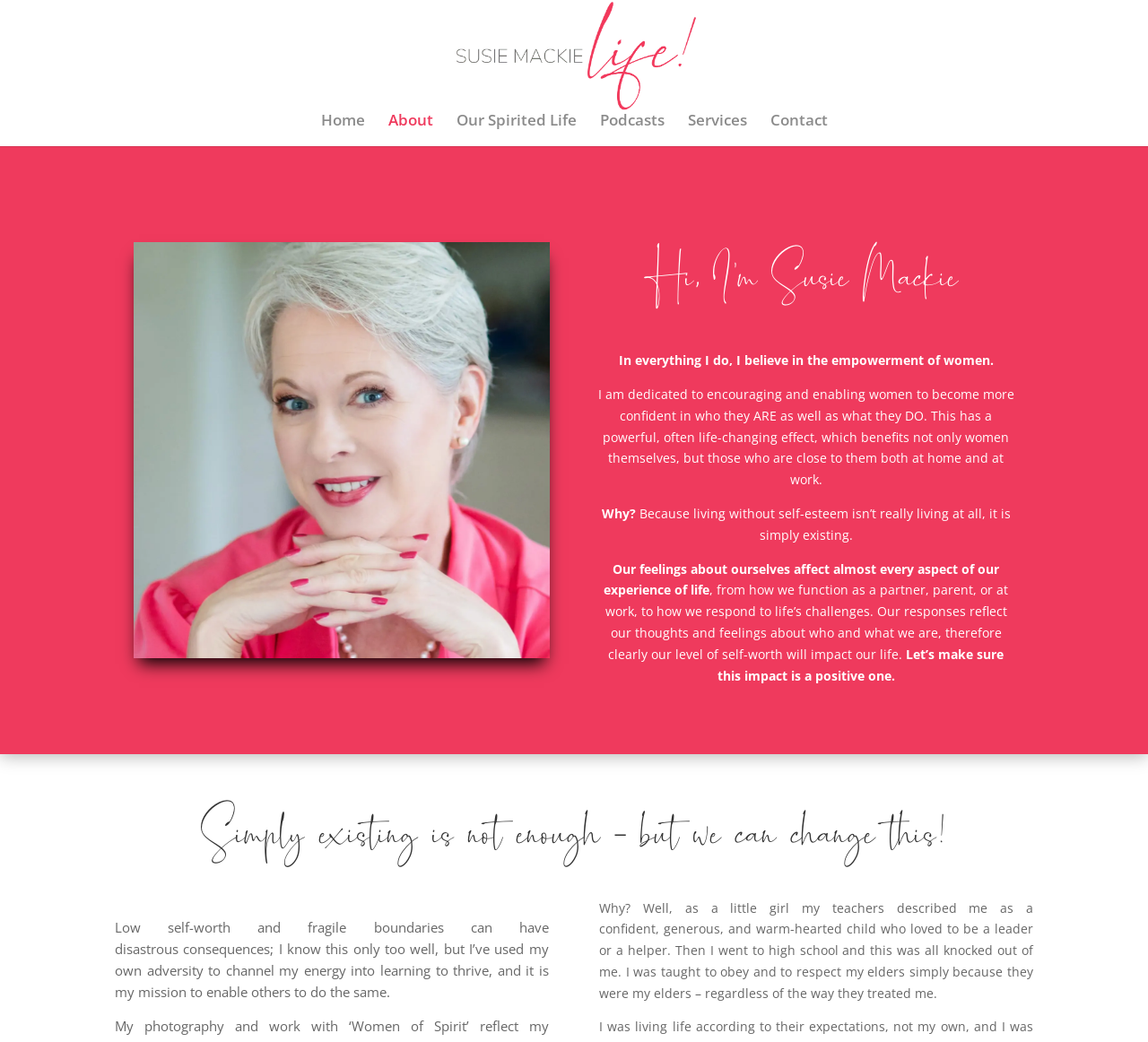Explain in detail what is displayed on the webpage.

The webpage is about Susie Mackie Life, with a prominent link to the website's homepage at the top left, accompanied by a series of links to other pages, including "About", "Our Spirited Life", "Podcasts", "Services", and "Contact", arranged horizontally across the top of the page.

Below the navigation links, there is a large heading that reads "Hi, I’m Susie Mackie", followed by a brief introduction to Susie's mission, which is to empower women to become more confident in themselves. This introduction is divided into several paragraphs, with the text arranged in a single column.

The first paragraph explains Susie's dedication to encouraging and enabling women to become more confident, which has a powerful, often life-changing effect. The second paragraph asks the question "Why?" and answers it by stating that living without self-esteem is not really living at all. The subsequent paragraphs elaborate on the importance of self-worth and how it affects various aspects of life.

Further down the page, there is another heading that reads "Simply existing is not enough – but we can change this!", followed by a personal anecdote from Susie about her own experiences with low self-worth and how she has used her adversity to learn to thrive and help others do the same.

Throughout the page, there are no images other than the logo "Susie Mackie Life" at the top, which is also a link to the website's homepage. The overall layout is clean and easy to follow, with clear headings and concise text.